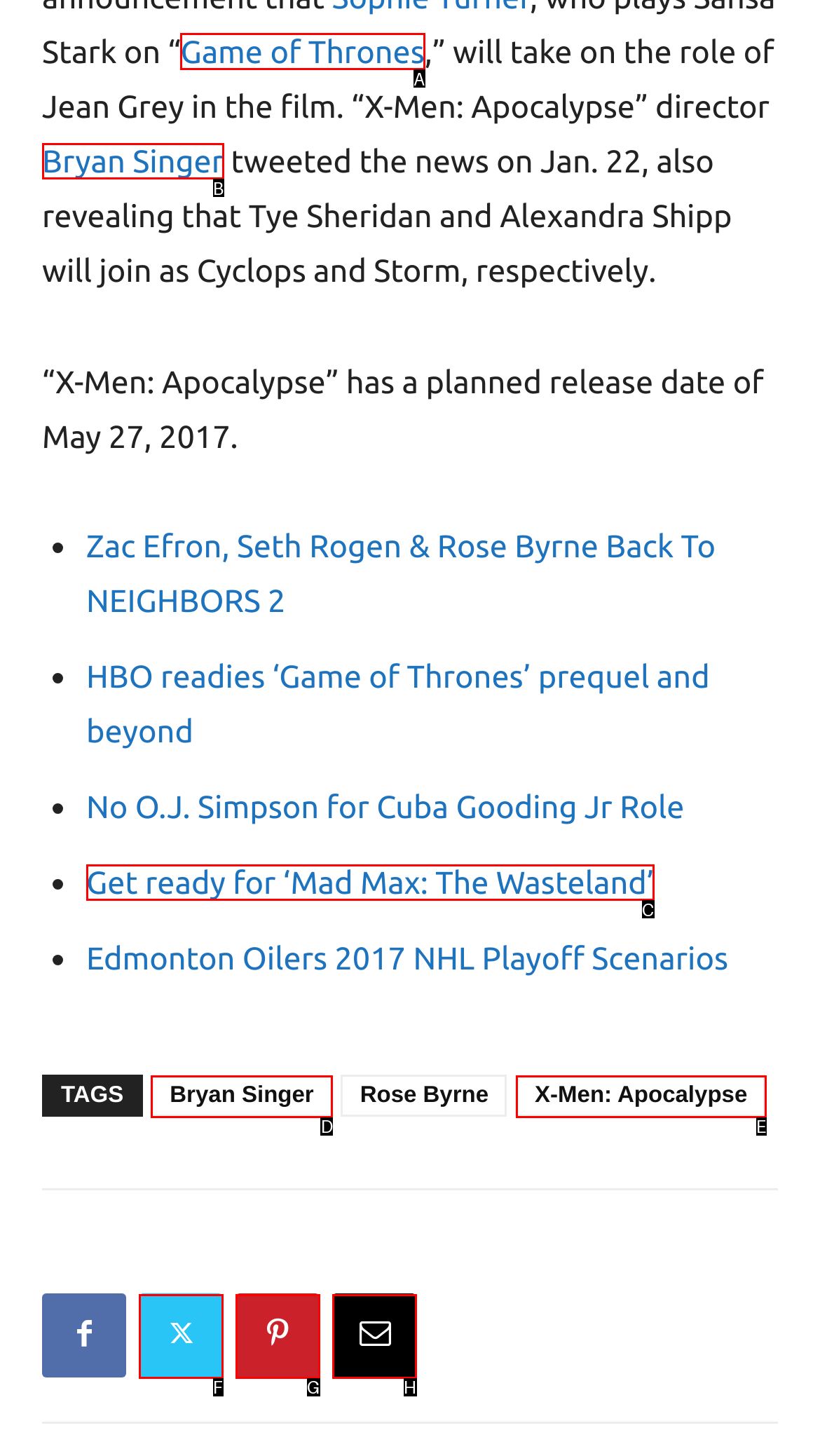Which option should be clicked to execute the following task: Click on the link to read about Game of Thrones? Respond with the letter of the selected option.

A